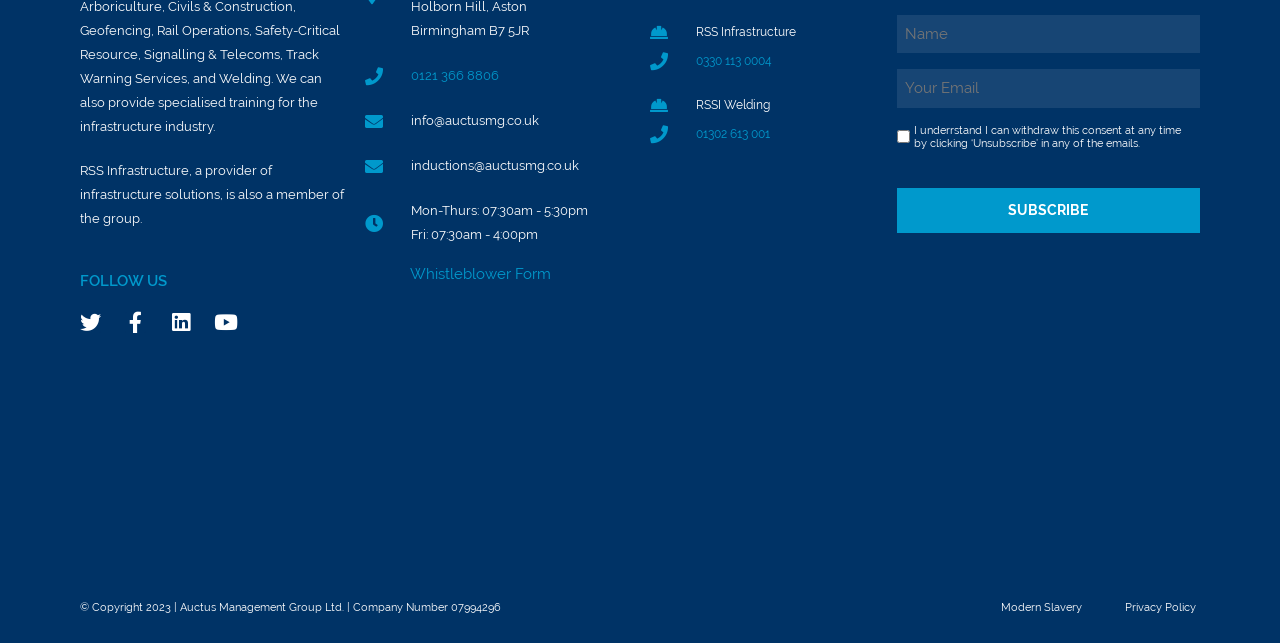Determine the bounding box coordinates of the UI element described by: "name="input_2" placeholder="Your Email"".

[0.701, 0.108, 0.937, 0.168]